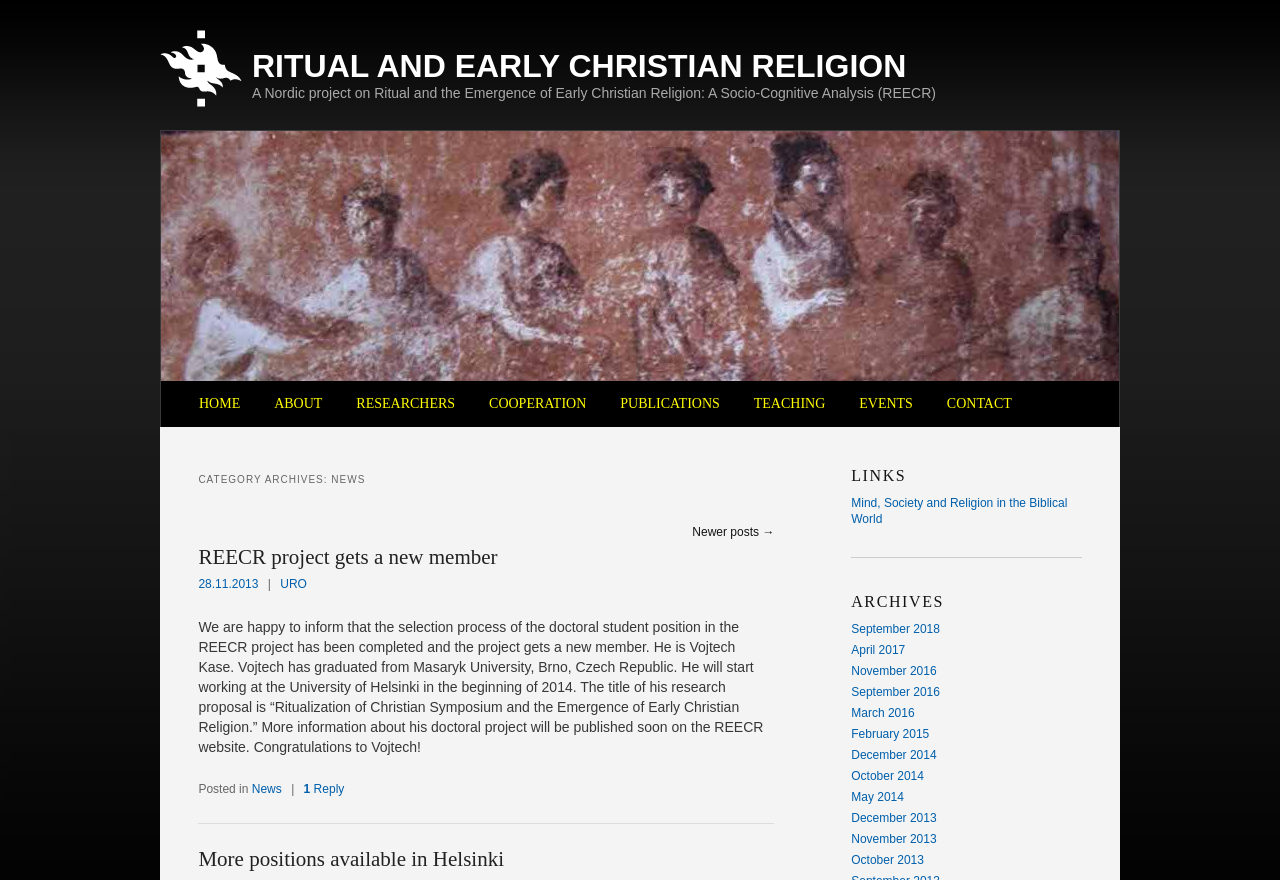Please find and generate the text of the main heading on the webpage.

RITUAL AND EARLY CHRISTIAN RELIGION